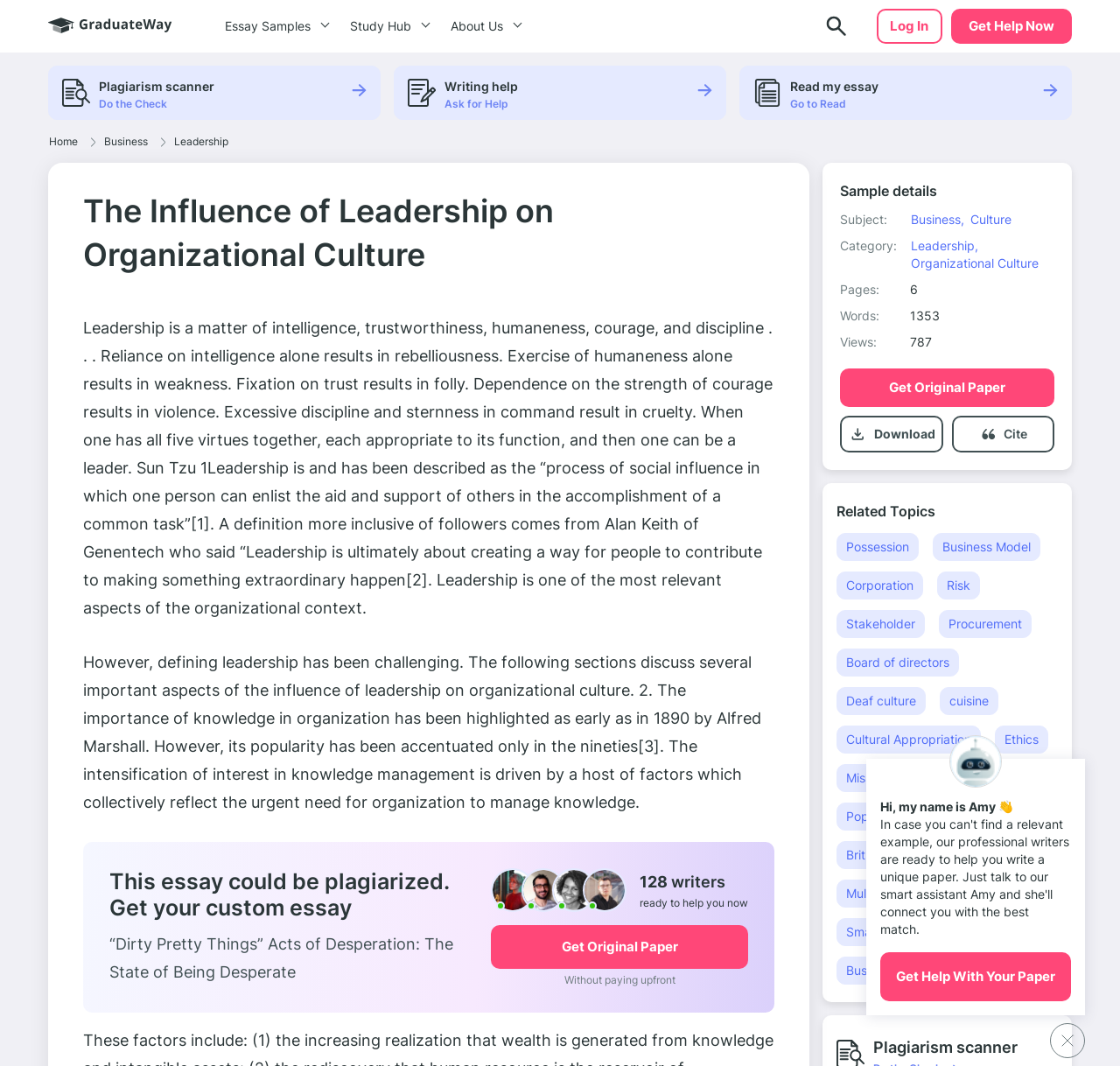What is the name of the person in the chat box?
Answer the question in a detailed and comprehensive manner.

The chat box is located at the bottom right of the webpage, and it contains a greeting message from a person named Amy, indicated by the text 'Hi, my name is Amy'.